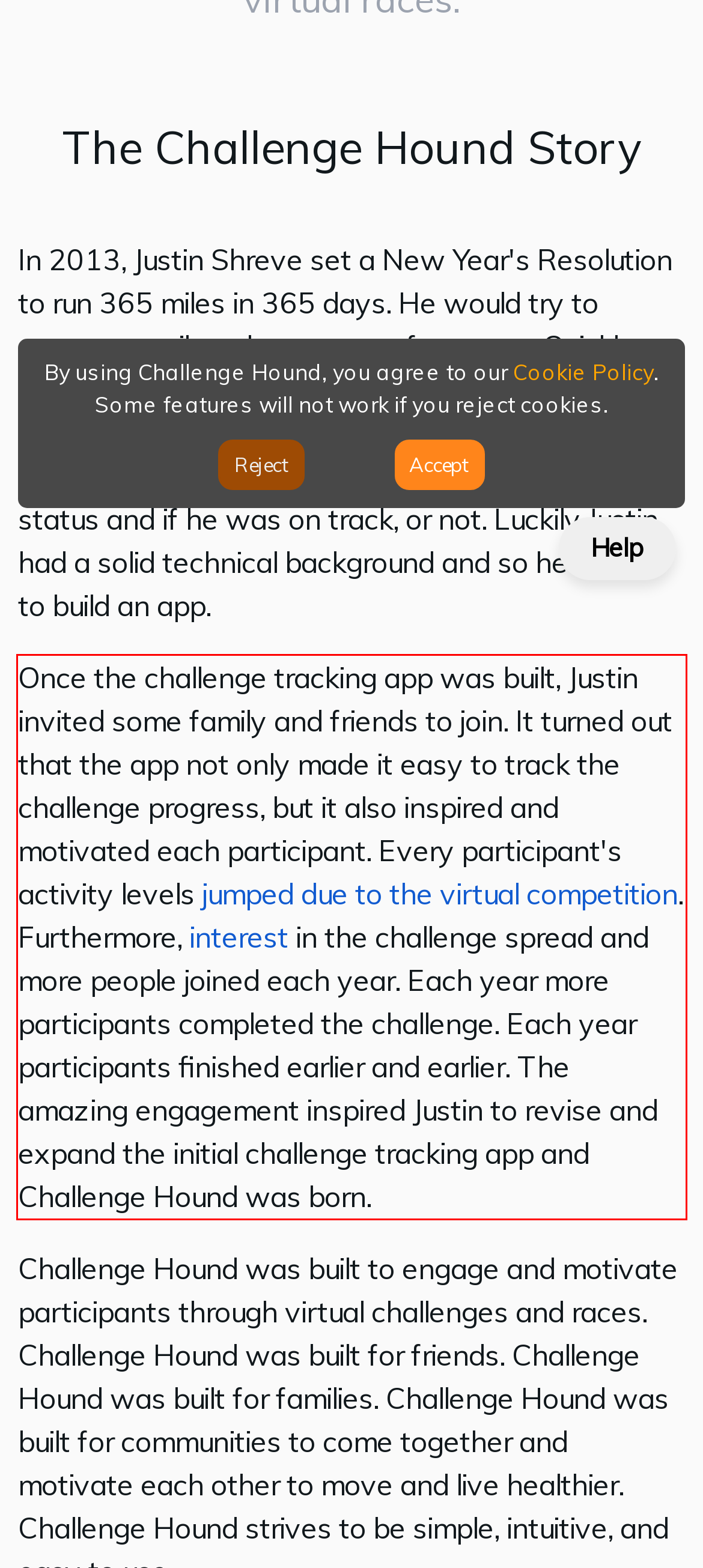Using OCR, extract the text content found within the red bounding box in the given webpage screenshot.

Once the challenge tracking app was built, Justin invited some family and friends to join. It turned out that the app not only made it easy to track the challenge progress, but it also inspired and motivated each participant. Every participant's activity levels jumped due to the virtual competition. Furthermore, interest in the challenge spread and more people joined each year. Each year more participants completed the challenge. Each year participants finished earlier and earlier. The amazing engagement inspired Justin to revise and expand the initial challenge tracking app and Challenge Hound was born.